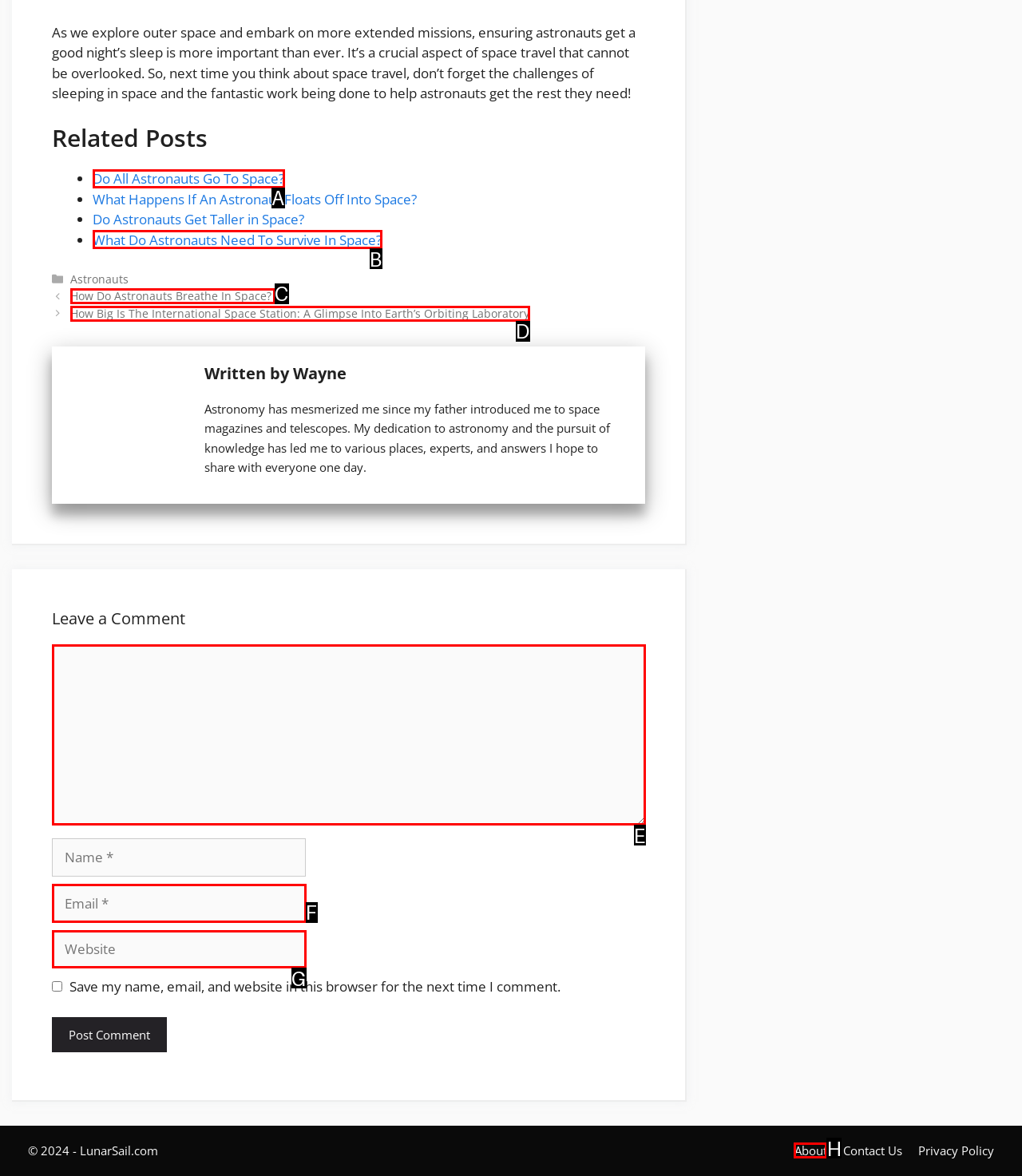To perform the task "Click on 'About'", which UI element's letter should you select? Provide the letter directly.

H